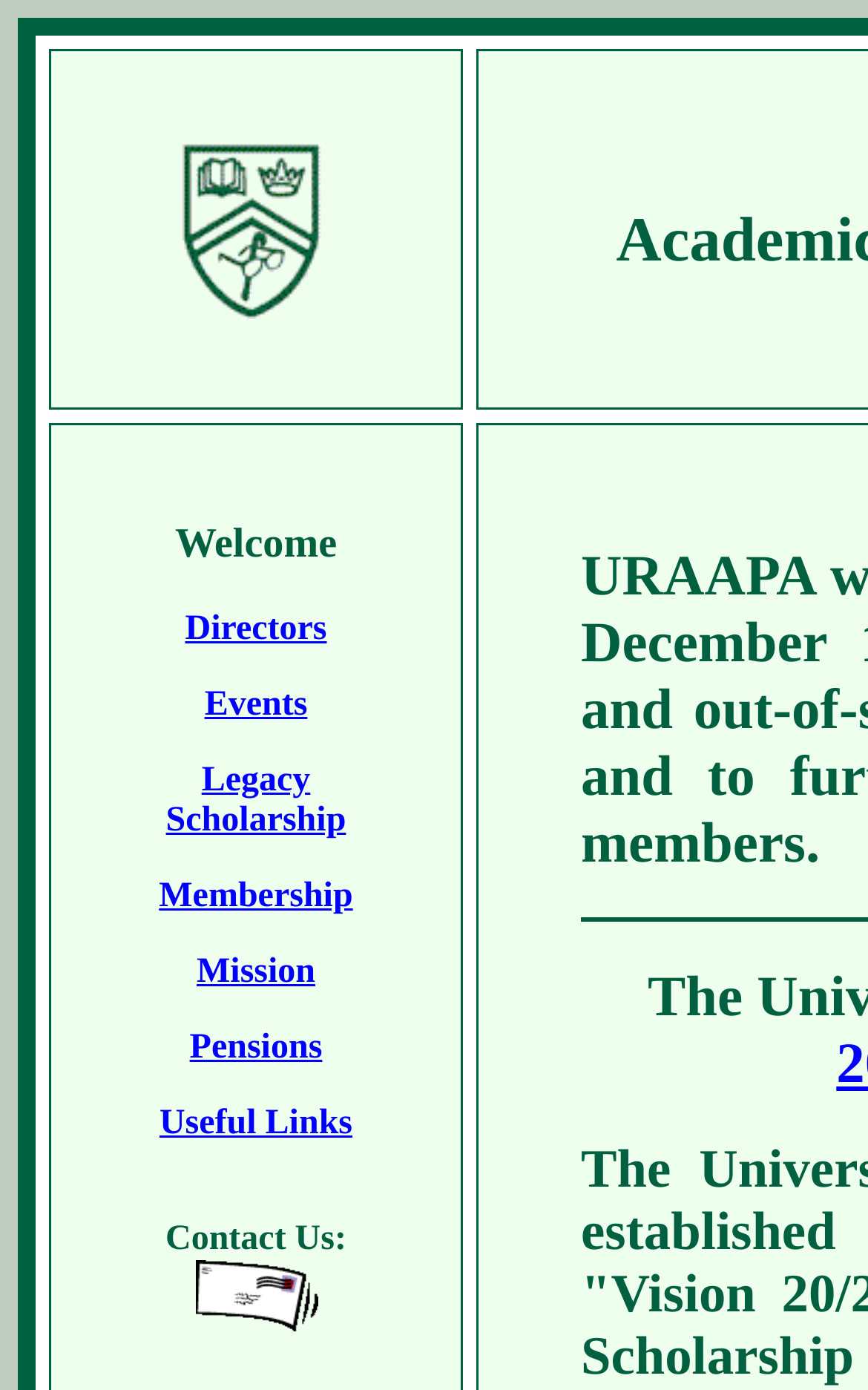Identify the bounding box of the HTML element described as: "Useful Links".

[0.184, 0.795, 0.406, 0.822]